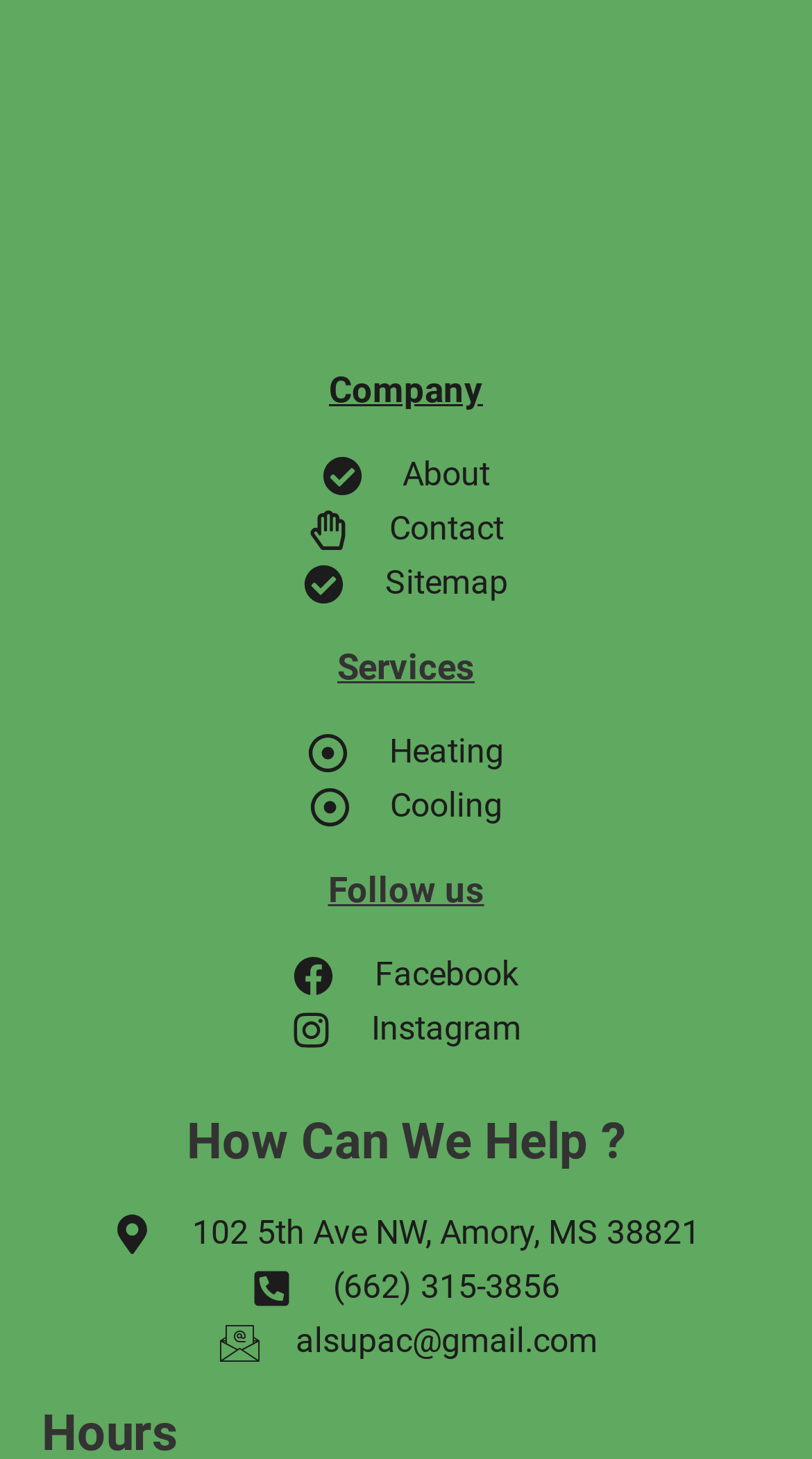What is the contact email of the company?
Deliver a detailed and extensive answer to the question.

The contact email of the company is mentioned as a link on the webpage, which is 'alsupac@gmail.com'.